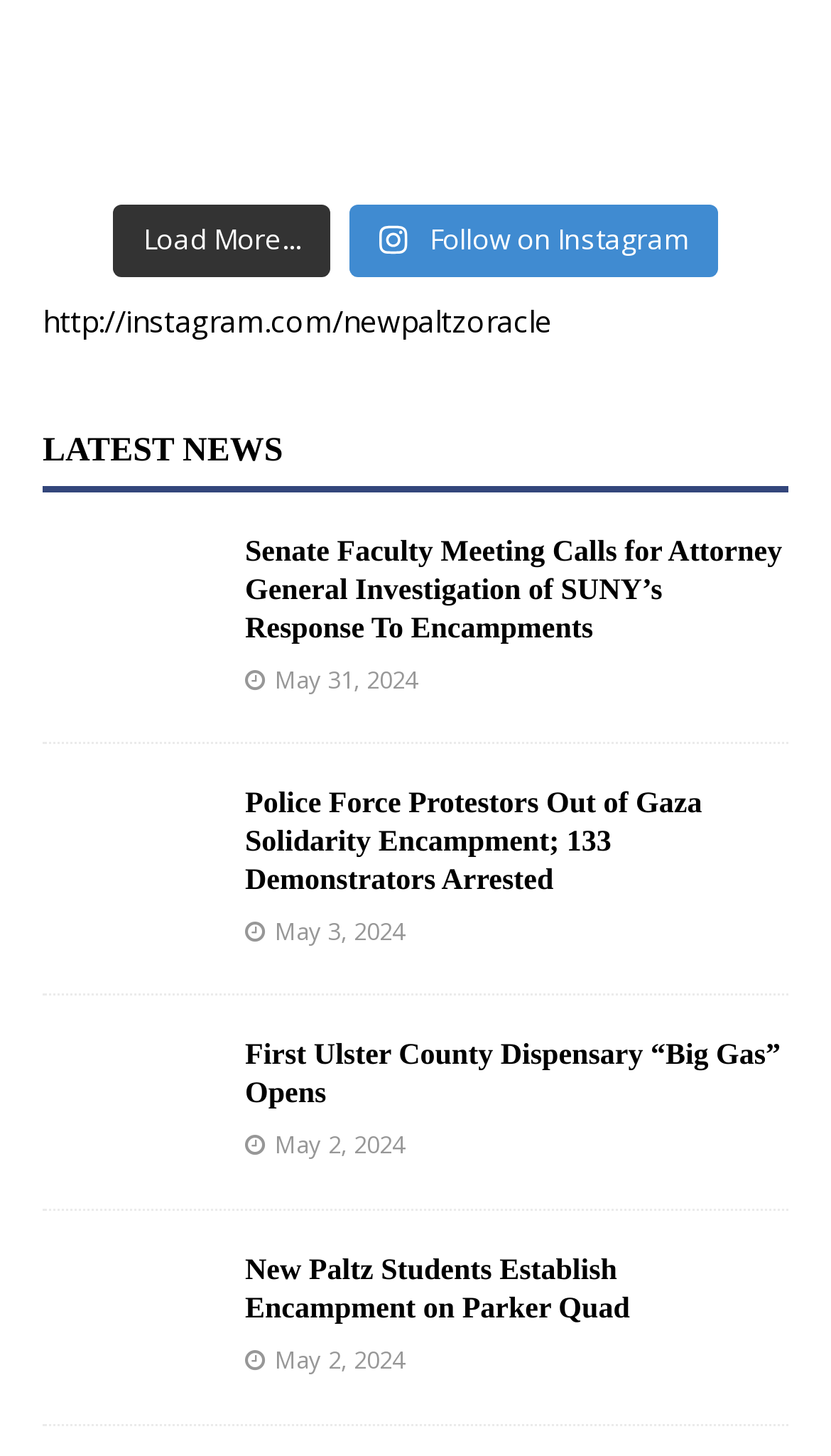Bounding box coordinates should be in the format (top-left x, top-left y, bottom-right x, bottom-right y) and all values should be floating point numbers between 0 and 1. Determine the bounding box coordinate for the UI element described as: Follow on Instagram

[0.422, 0.141, 0.863, 0.19]